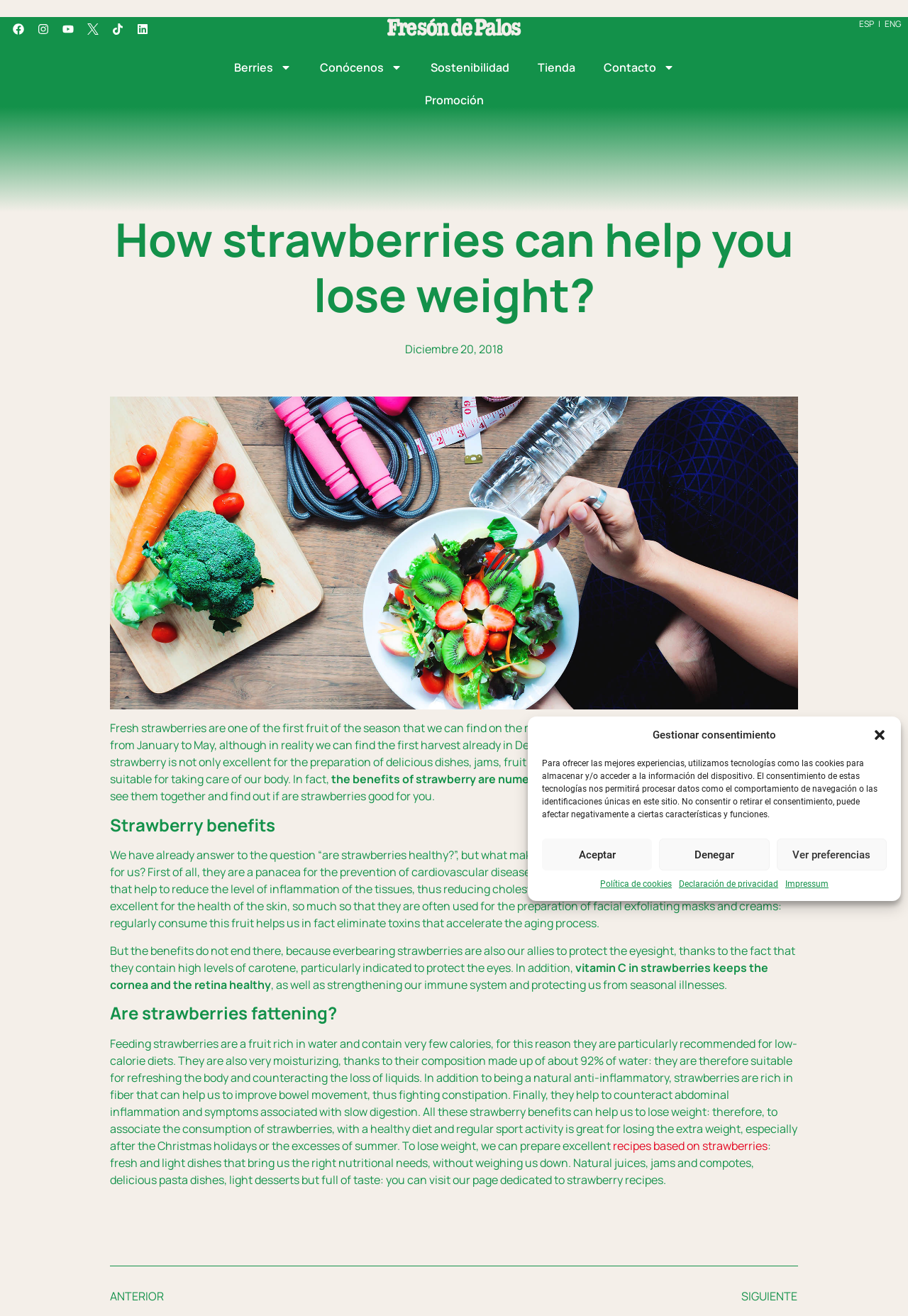Locate the bounding box coordinates of the clickable part needed for the task: "Go to the previous page".

[0.121, 0.979, 0.5, 0.991]